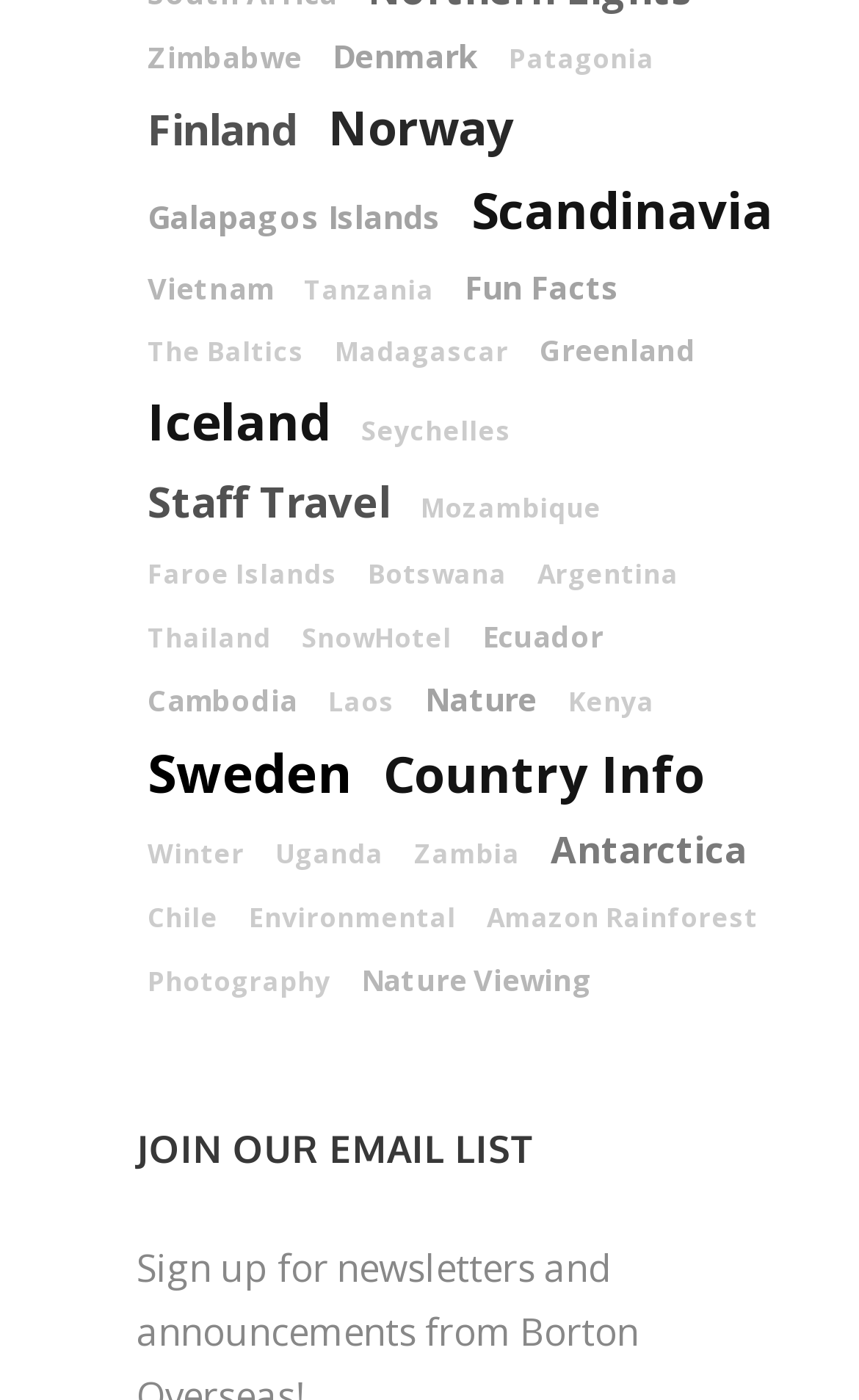Provide the bounding box coordinates of the HTML element described by the text: "Seychelles".

[0.421, 0.295, 0.595, 0.322]